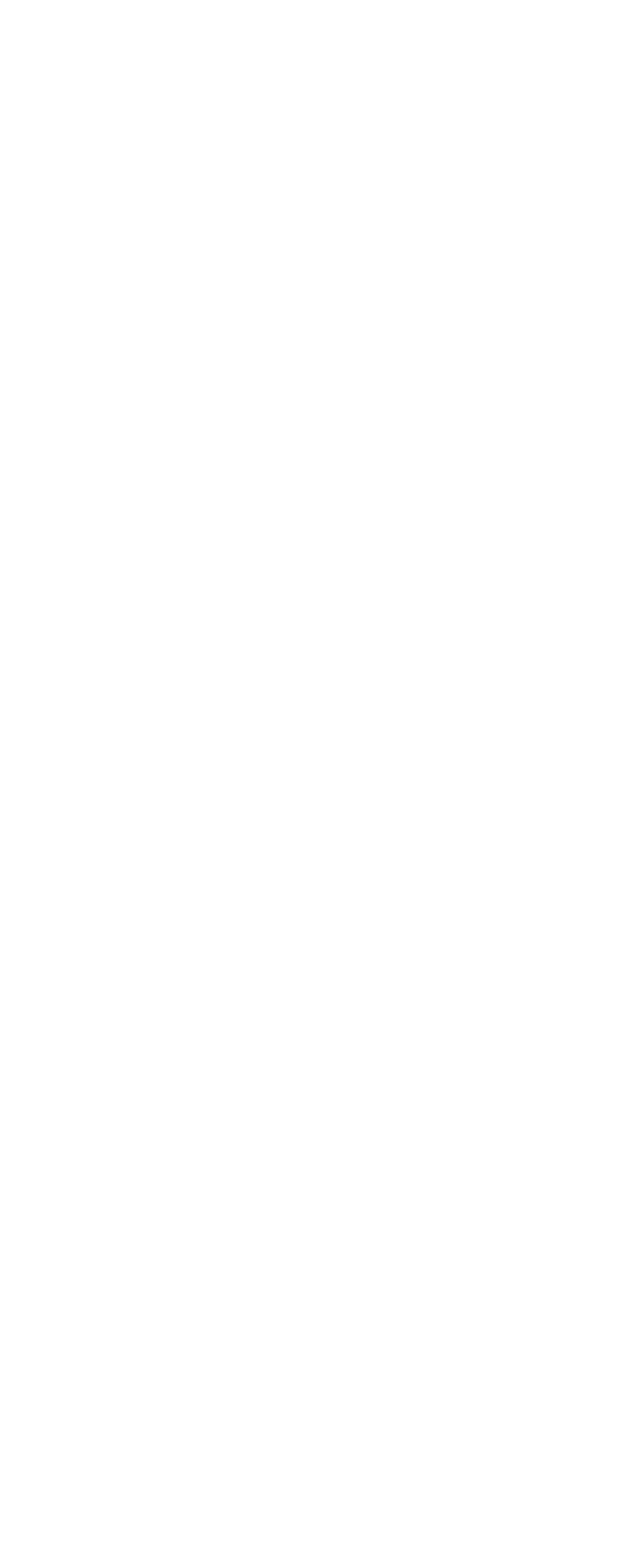Specify the bounding box coordinates for the region that must be clicked to perform the given instruction: "explore freomy".

[0.101, 0.091, 0.24, 0.113]